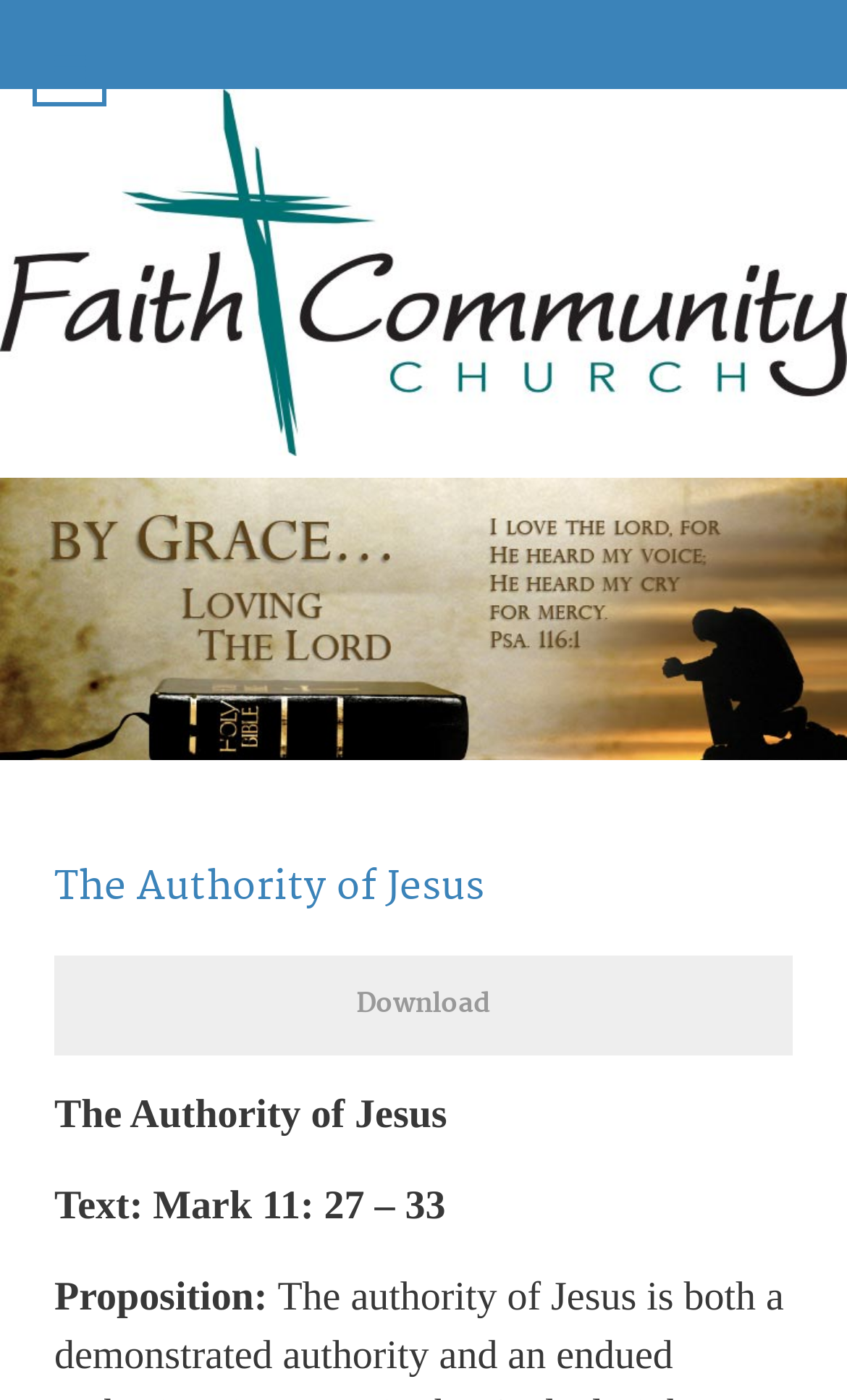Give a short answer to this question using one word or a phrase:
What is the Bible verse referenced on this page?

Mark 11: 27 – 33